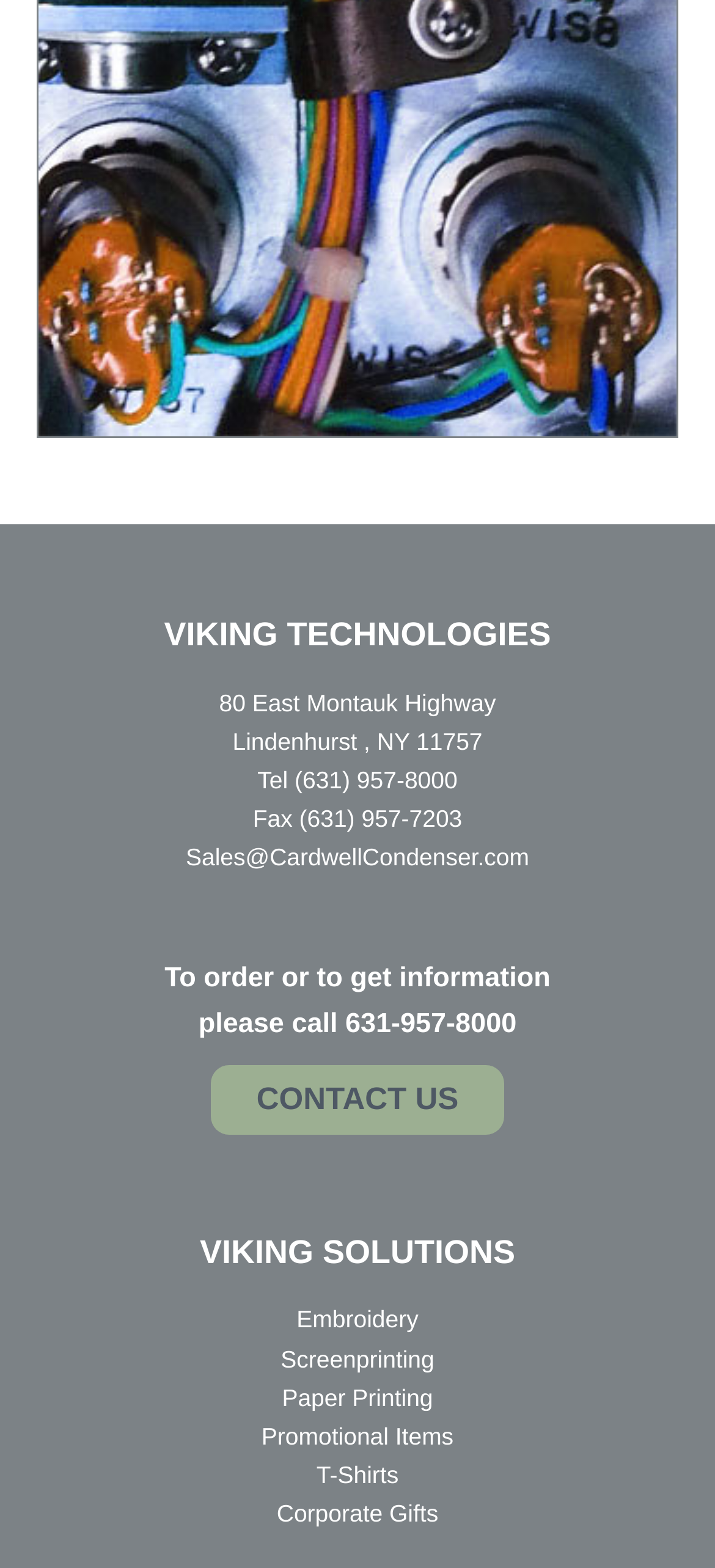Please indicate the bounding box coordinates of the element's region to be clicked to achieve the instruction: "visit the contact us page". Provide the coordinates as four float numbers between 0 and 1, i.e., [left, top, right, bottom].

[0.295, 0.679, 0.705, 0.723]